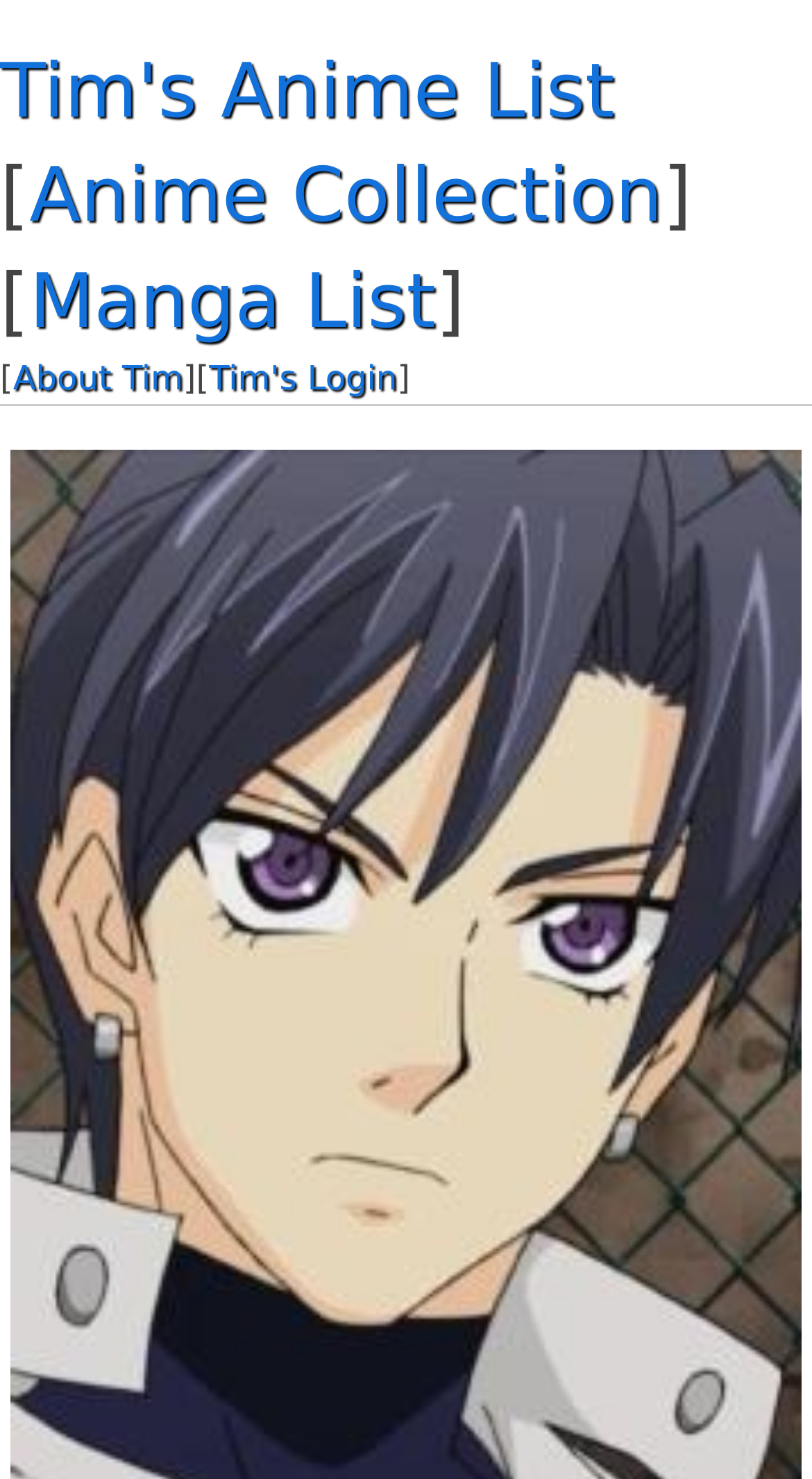Determine the bounding box coordinates for the HTML element mentioned in the following description: "aria-label="View the search box"". The coordinates should be a list of four floats ranging from 0 to 1, represented as [left, top, right, bottom].

None